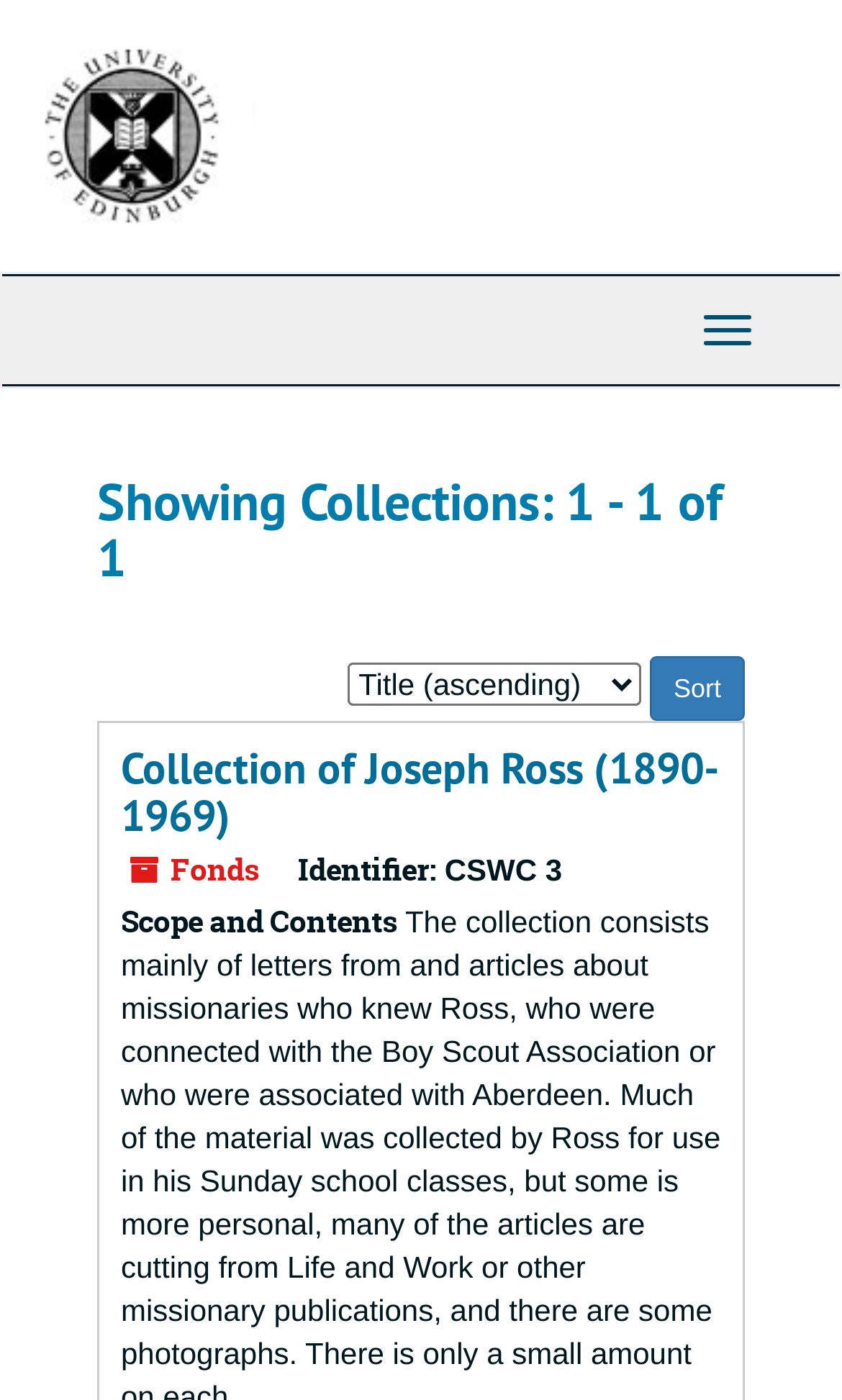How many collections are shown?
Please answer the question with as much detail as possible using the screenshot.

Based on the heading 'Showing Collections: 1 - 1 of 1', we can infer that only one collection is currently being displayed.